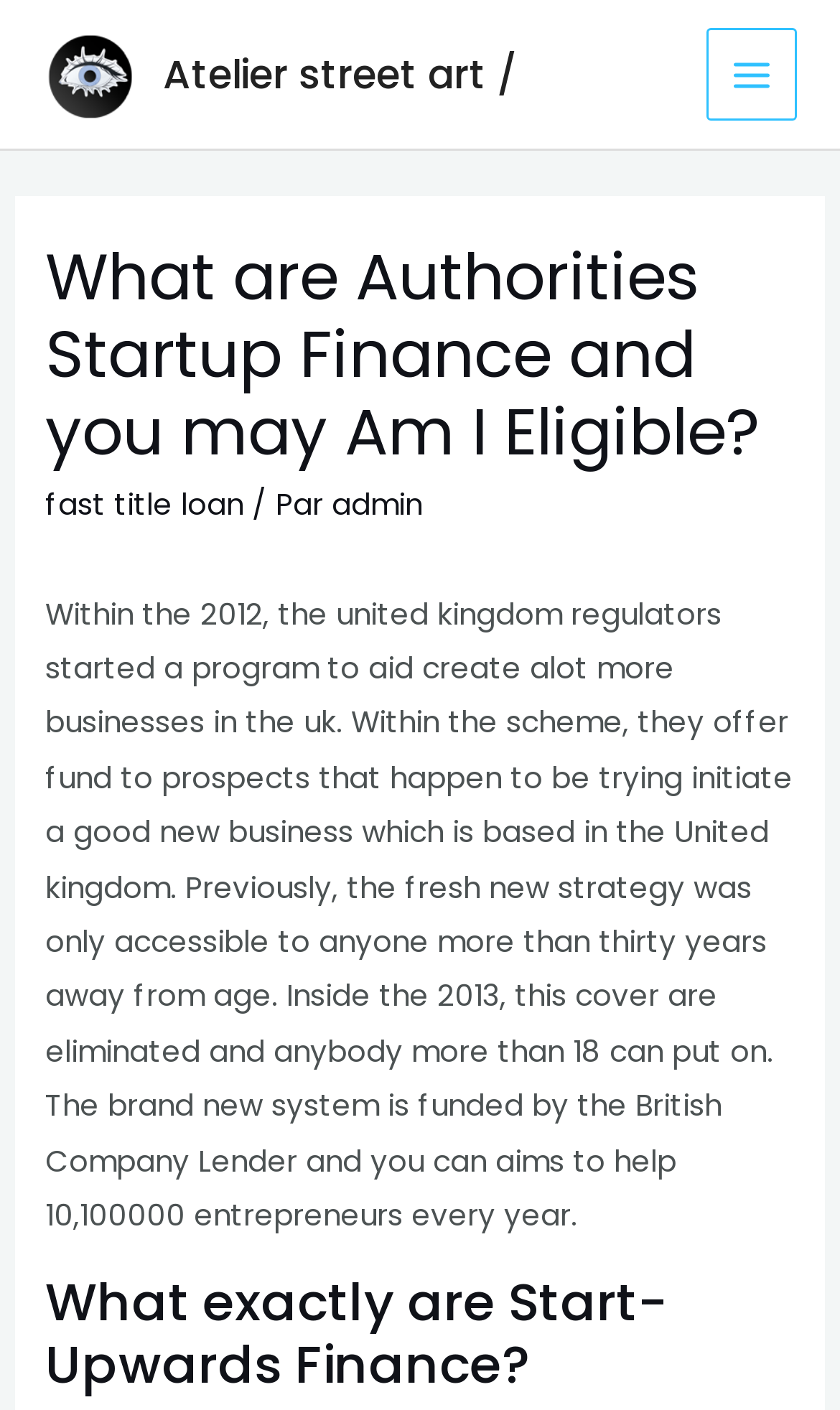Summarize the contents and layout of the webpage in detail.

The webpage is about Authorities Startup Finance and eligibility, with a focus on Atelier street art. At the top left, there is a link to "streetart" accompanied by a small image. Next to it, there is a link to "Atelier street art /". On the top right, a "MAIN MENU" button is located, which is not expanded and has a small image beside it.

Below the top section, there is a main header area that spans almost the entire width of the page. The header contains the title "What are Authorities Startup Finance and you may Am I Eligible?" in a large font size. Underneath the title, there are three links: "fast title loan", "admin", and a text "/ Par" in between the two links.

The main content of the page is a block of text that describes the Authorities Startup Finance program in the UK. The text explains that the program was launched in 2012 to support entrepreneurs, and it provides funding to individuals who want to start a new business in the UK. The program was initially only available to people over 30 years old, but the age limit was removed in 2013, making it accessible to anyone over 18. The text also mentions that the program aims to support 10,100 entrepreneurs every year.

At the bottom of the page, there is a heading that asks "What exactly are Start-Upwards Finance?"